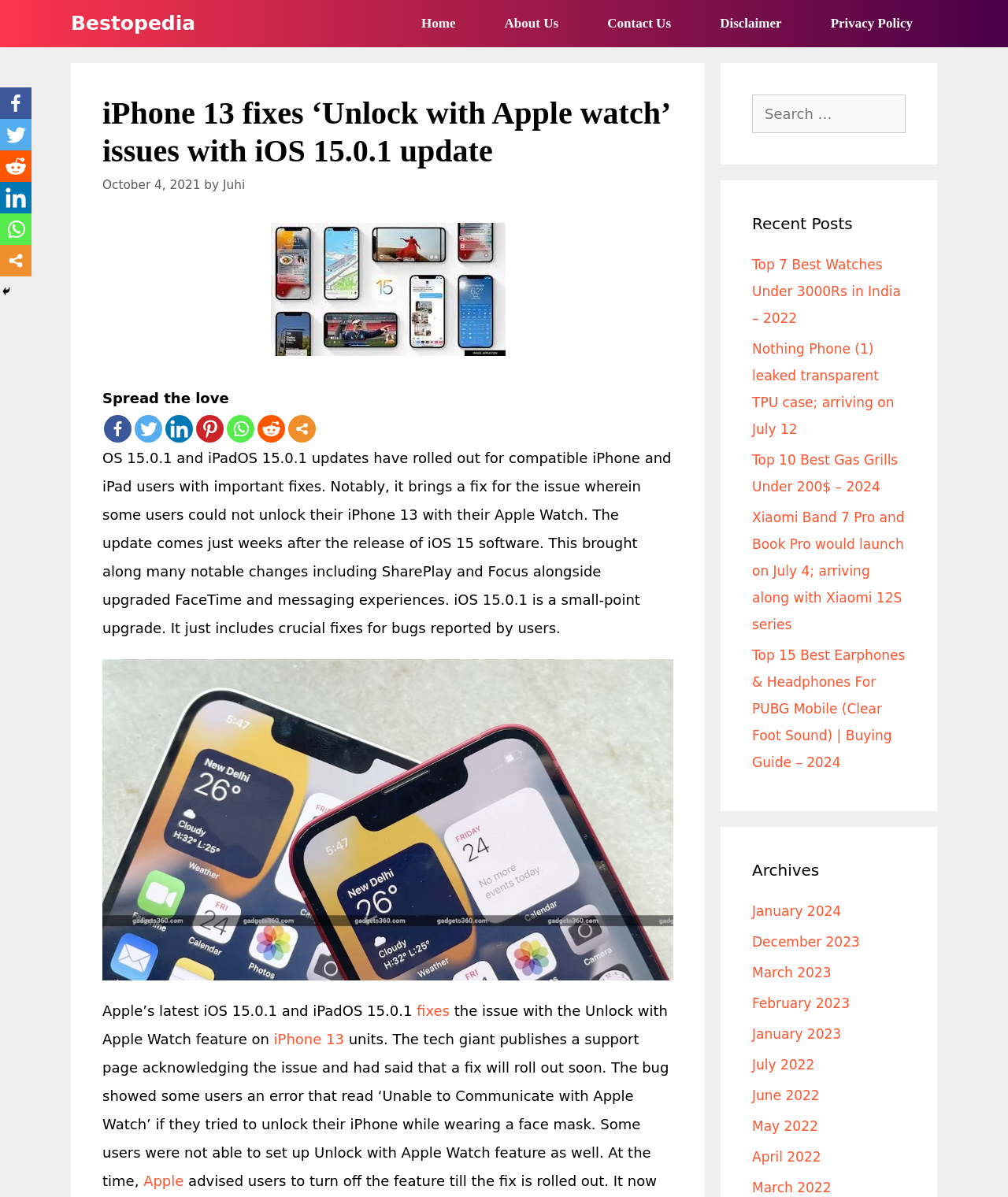Kindly provide the bounding box coordinates of the section you need to click on to fulfill the given instruction: "Click on the 'Home' link".

[0.394, 0.0, 0.476, 0.039]